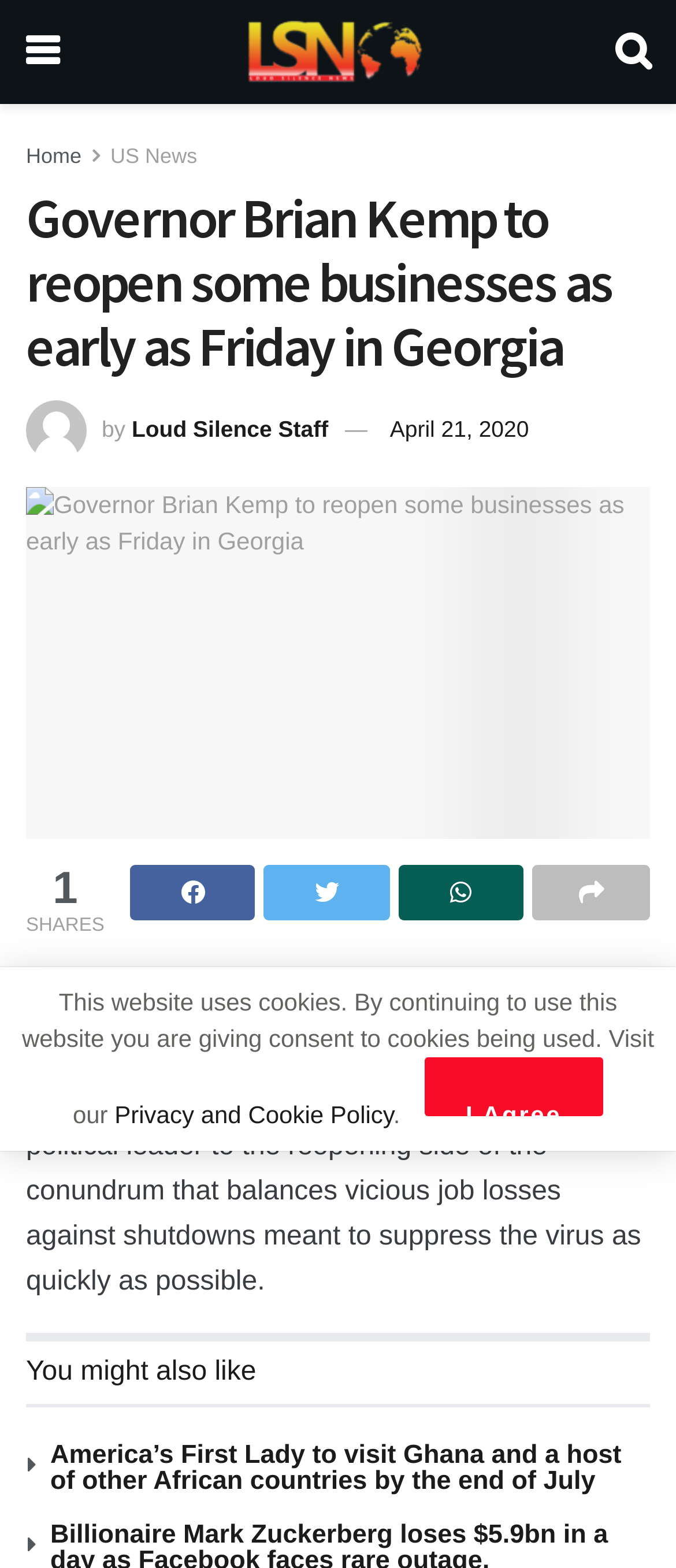Who is the author of the article?
Answer the question with a single word or phrase derived from the image.

Loud Silence Staff